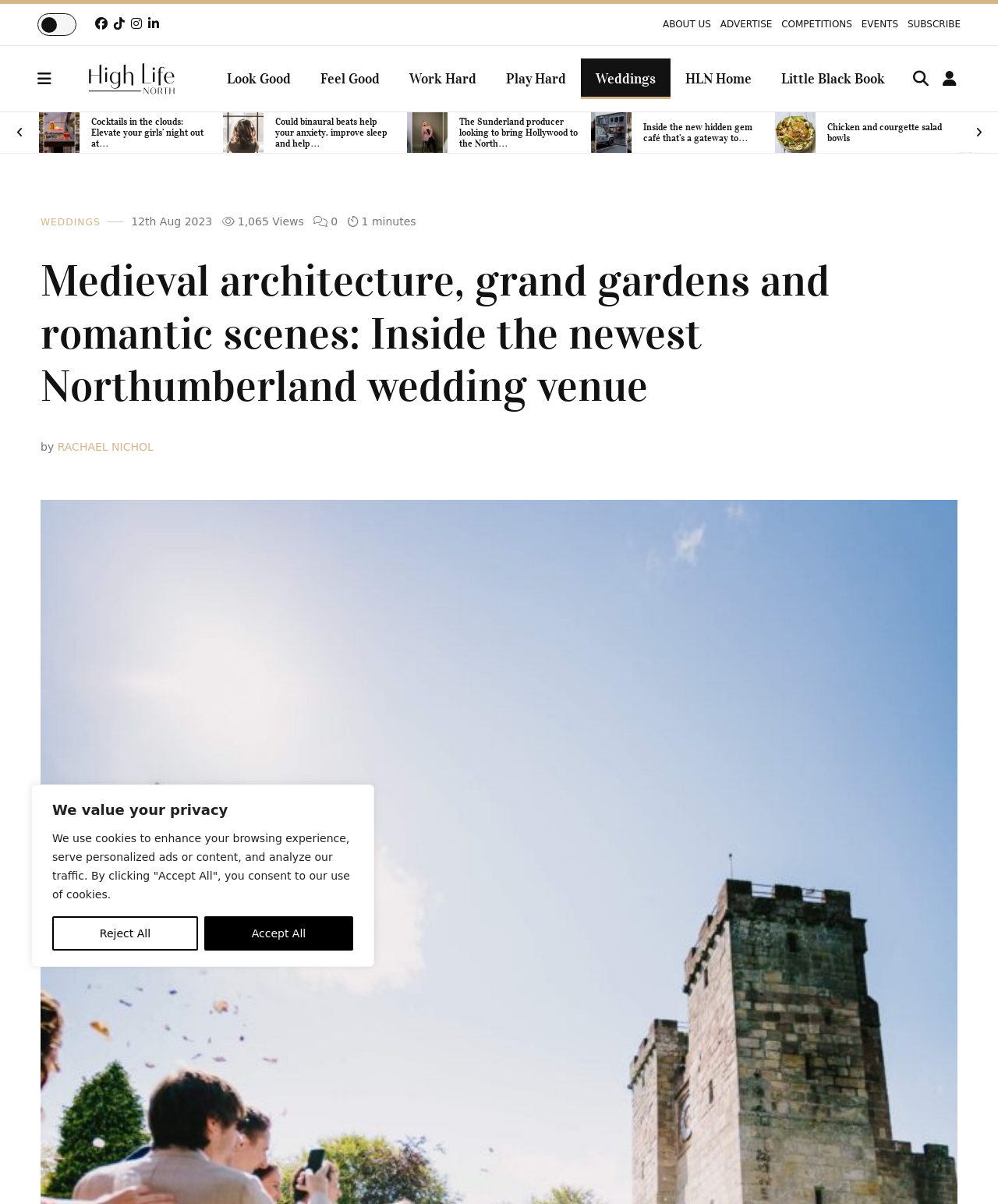Determine the bounding box coordinates for the clickable element required to fulfill the instruction: "Search the website". Provide the coordinates as four float numbers between 0 and 1, i.e., [left, top, right, bottom].

[0.911, 0.045, 0.934, 0.086]